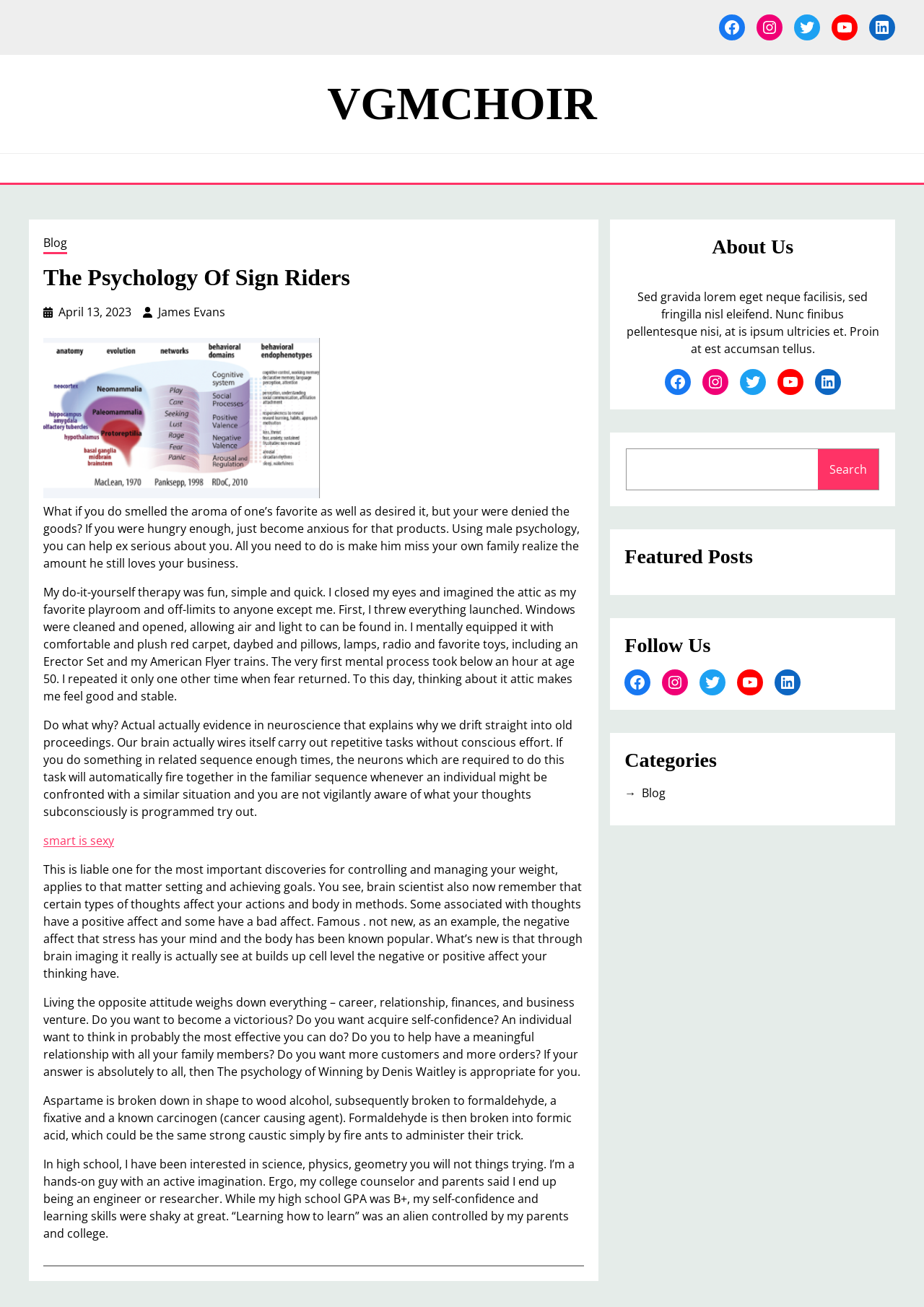Please examine the image and answer the question with a detailed explanation:
How many categories are listed?

I looked at the heading element with the text 'Categories' and found that there is only one category listed, which is 'Blog'.